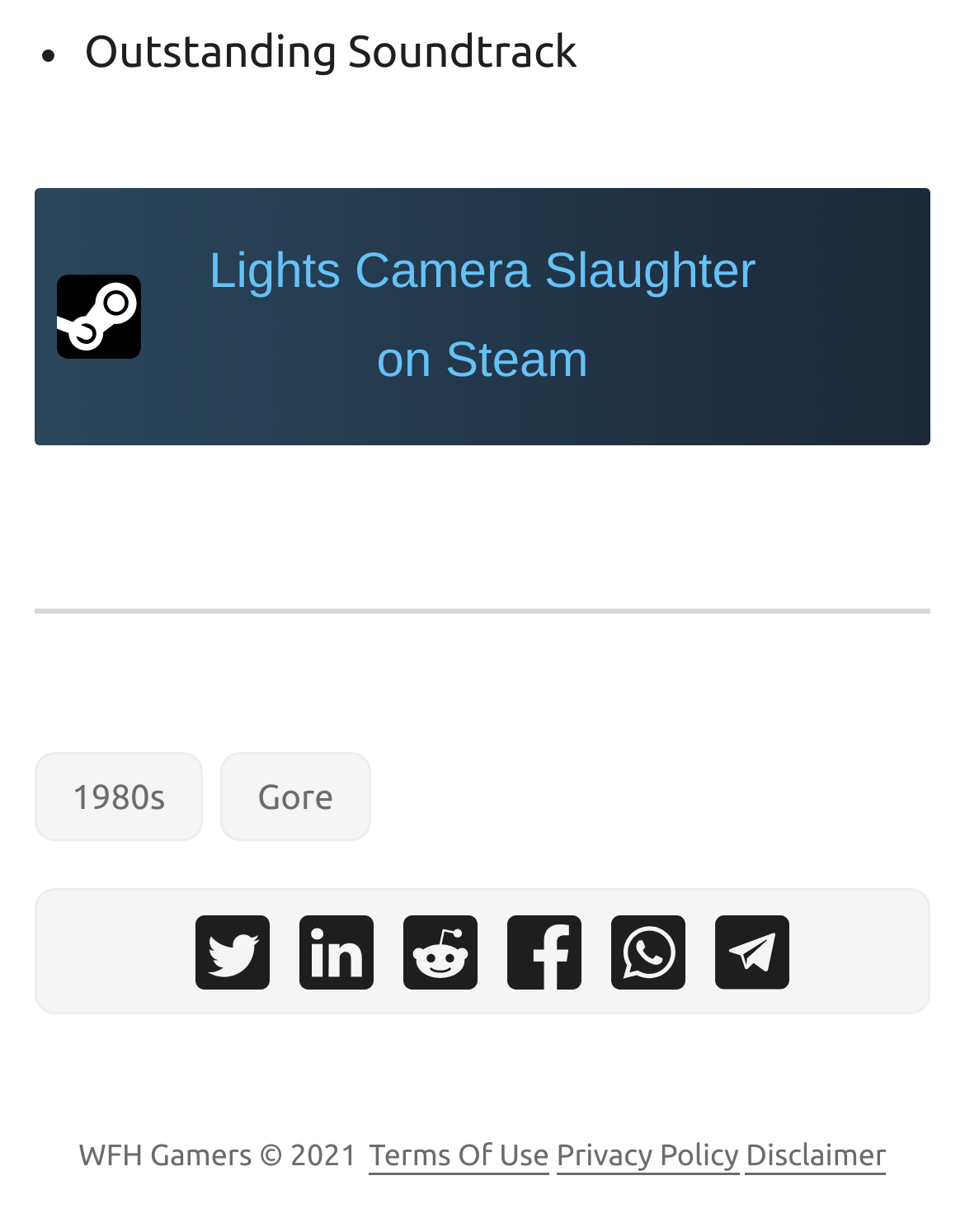Can you specify the bounding box coordinates of the area that needs to be clicked to fulfill the following instruction: "Click on the link to 1980s"?

[0.036, 0.61, 0.21, 0.682]